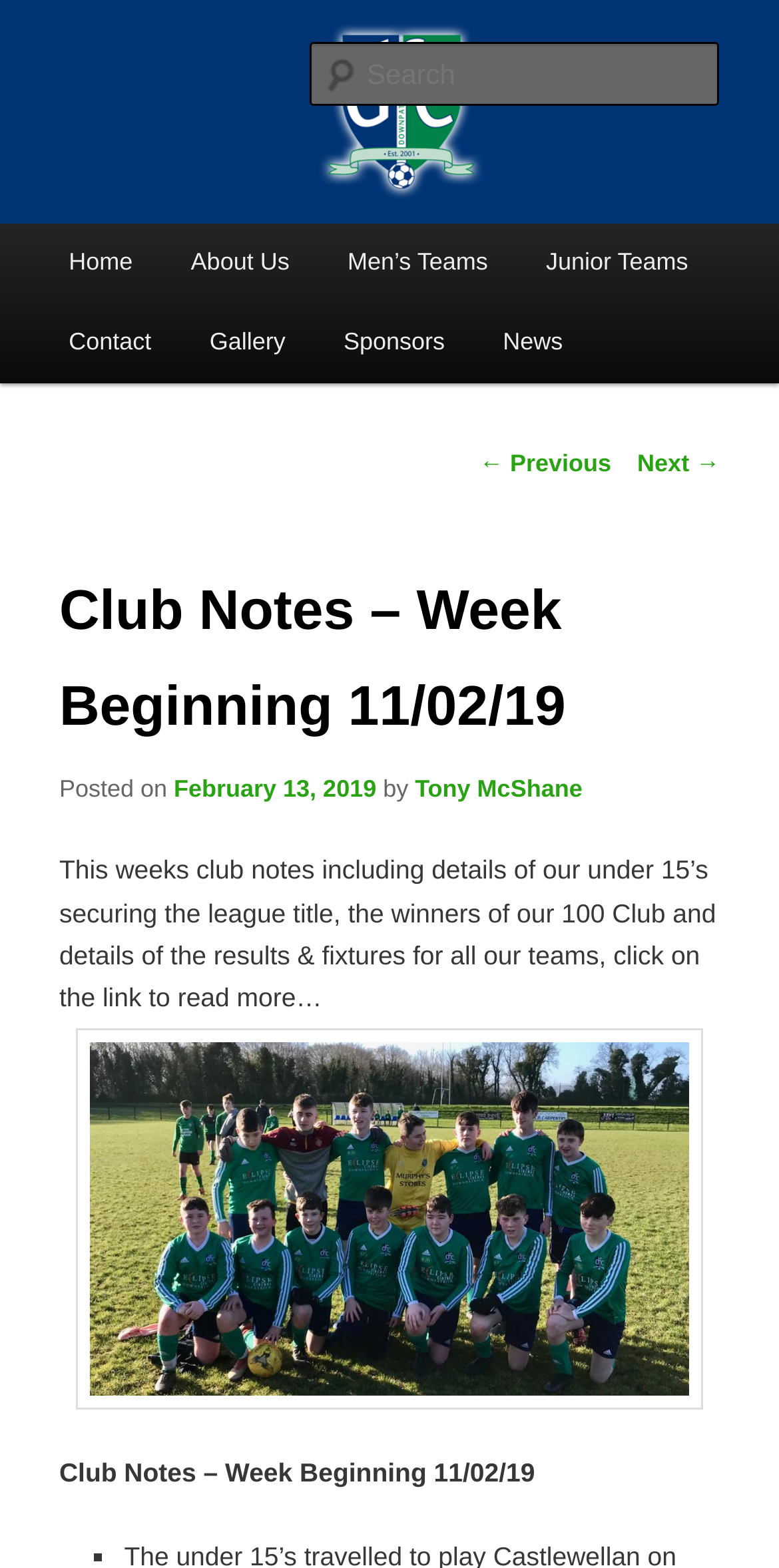Identify the bounding box coordinates of the area that should be clicked in order to complete the given instruction: "View next post". The bounding box coordinates should be four float numbers between 0 and 1, i.e., [left, top, right, bottom].

[0.818, 0.287, 0.924, 0.305]